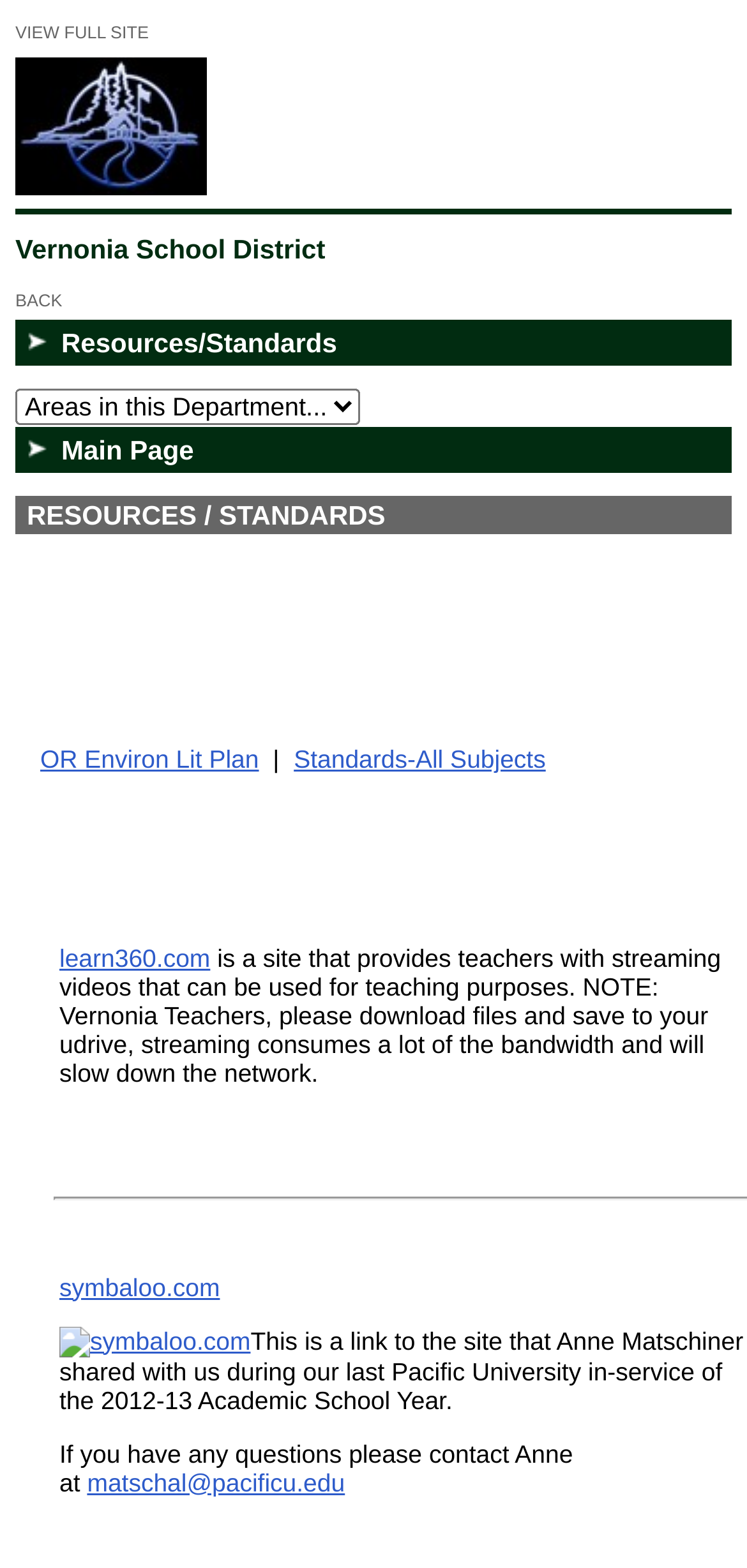Who shared the symbaloo.com site?
Provide a well-explained and detailed answer to the question.

The person who shared the symbaloo.com site can be found in the static text element 'This is a link to the site that Anne Matschiner shared with us...' with bounding box coordinates [0.079, 0.846, 0.995, 0.902].